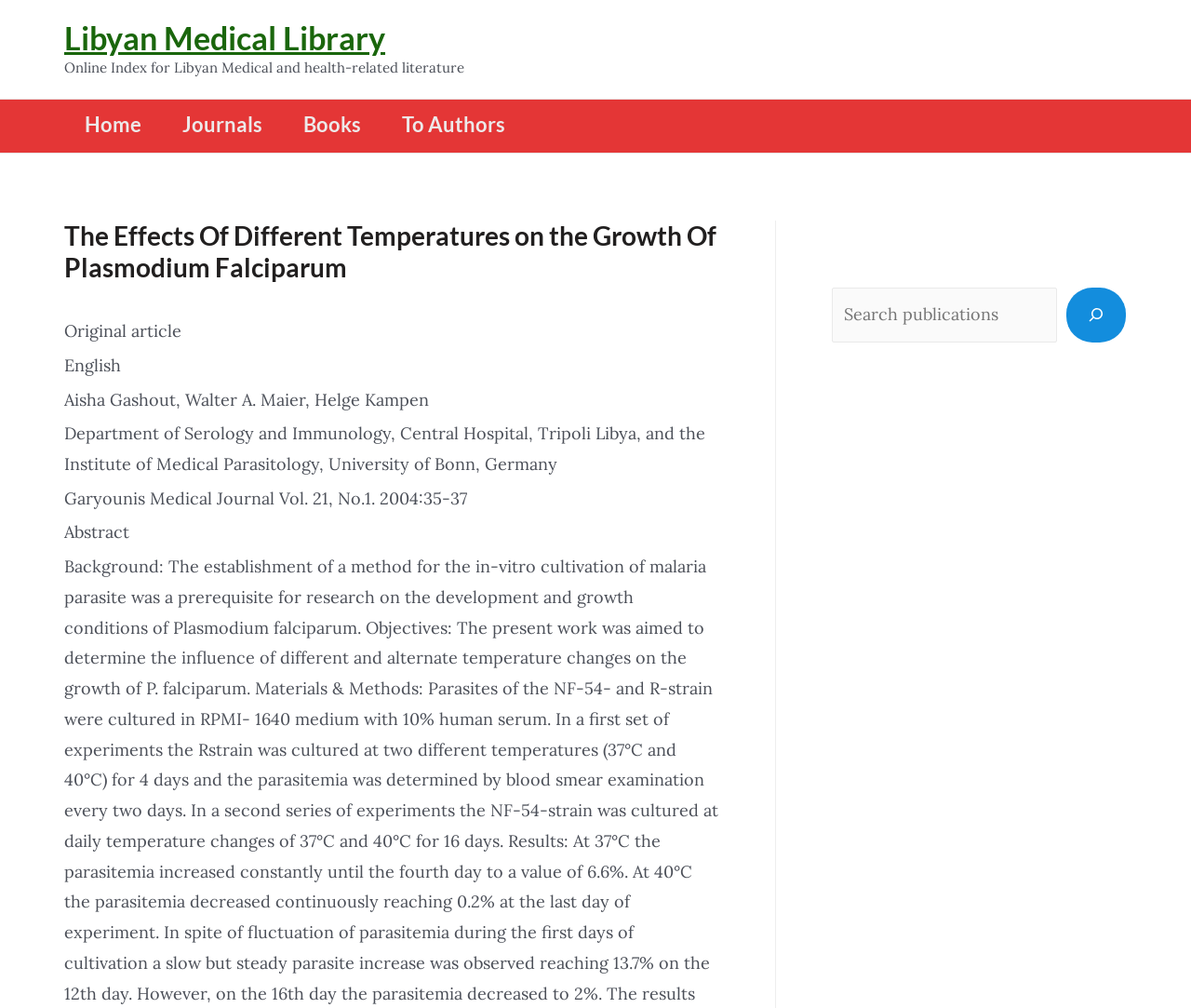Refer to the image and provide a thorough answer to this question:
What is the department of the first author?

I found the answer by looking at the text 'Department of Serology and Immunology, Central Hospital, Tripoli Libya, and the Institute of Medical Parasitology, University of Bonn, Germany' which is located below the author names.